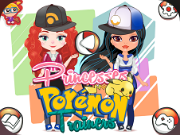What is displayed prominently at the center of the image?
Based on the image, respond with a single word or phrase.

Title